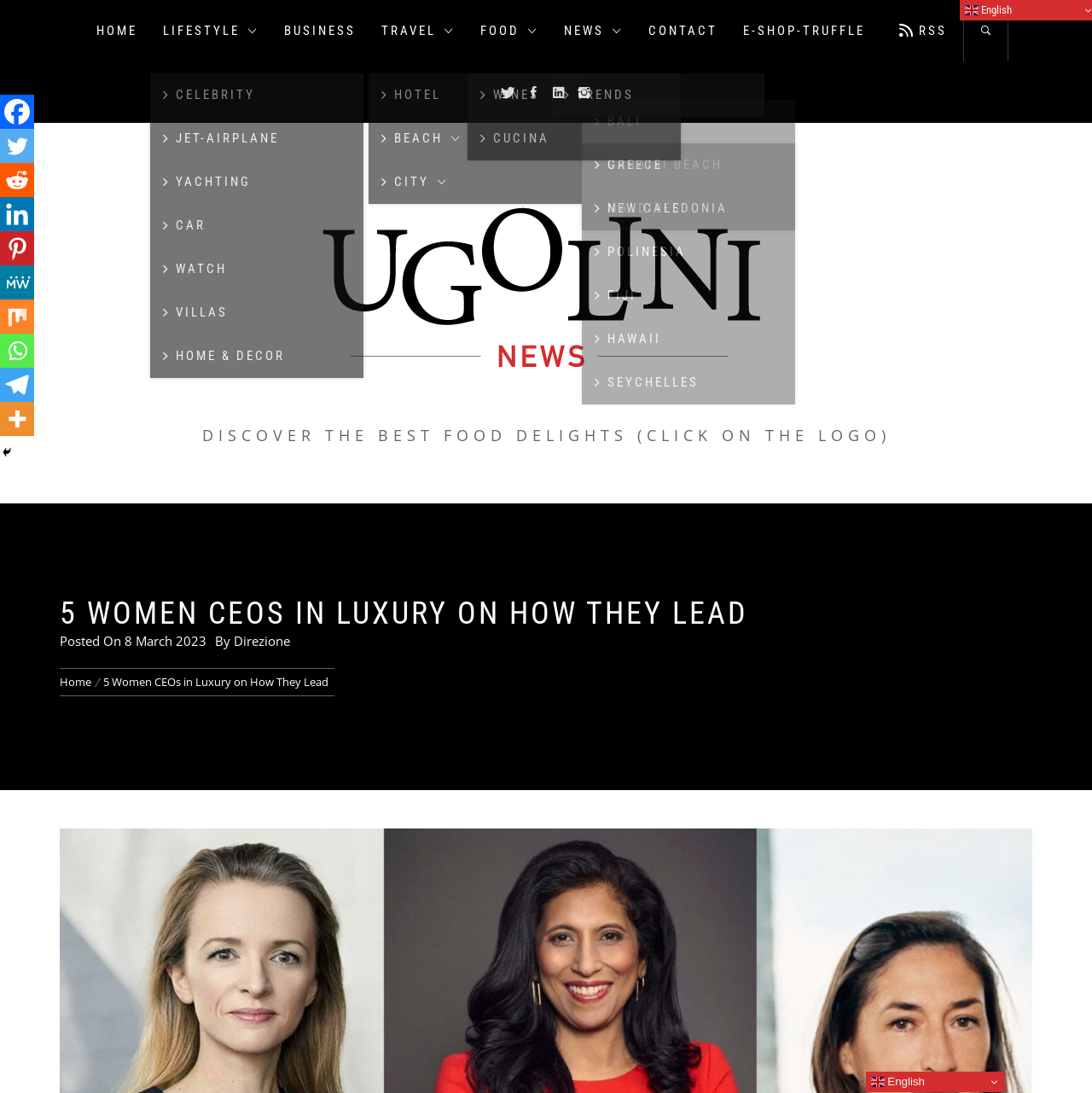Use a single word or phrase to respond to the question:
What is the date of the article?

8 March 2023